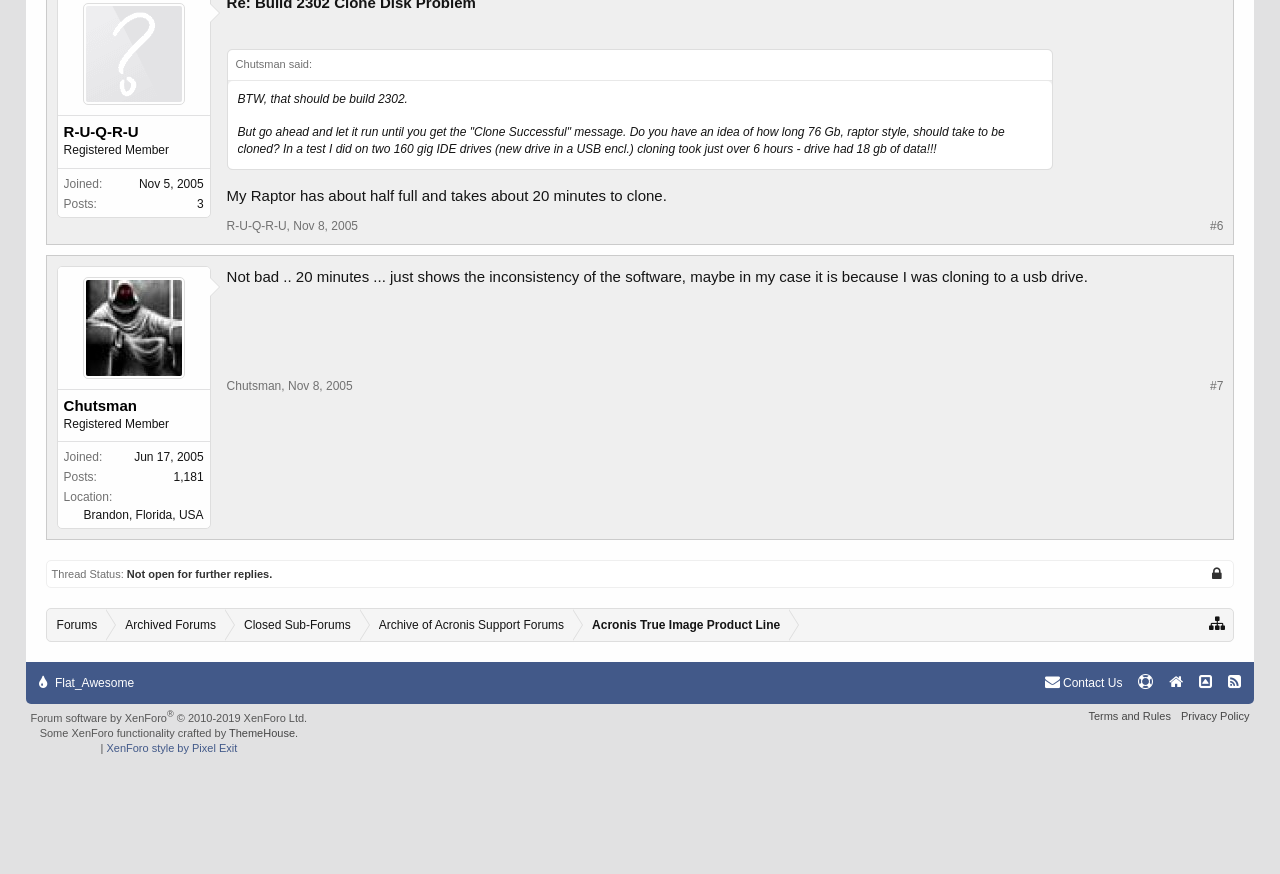Predict the bounding box of the UI element based on this description: "Acronis True Image Product Line".

[0.449, 0.697, 0.617, 0.735]